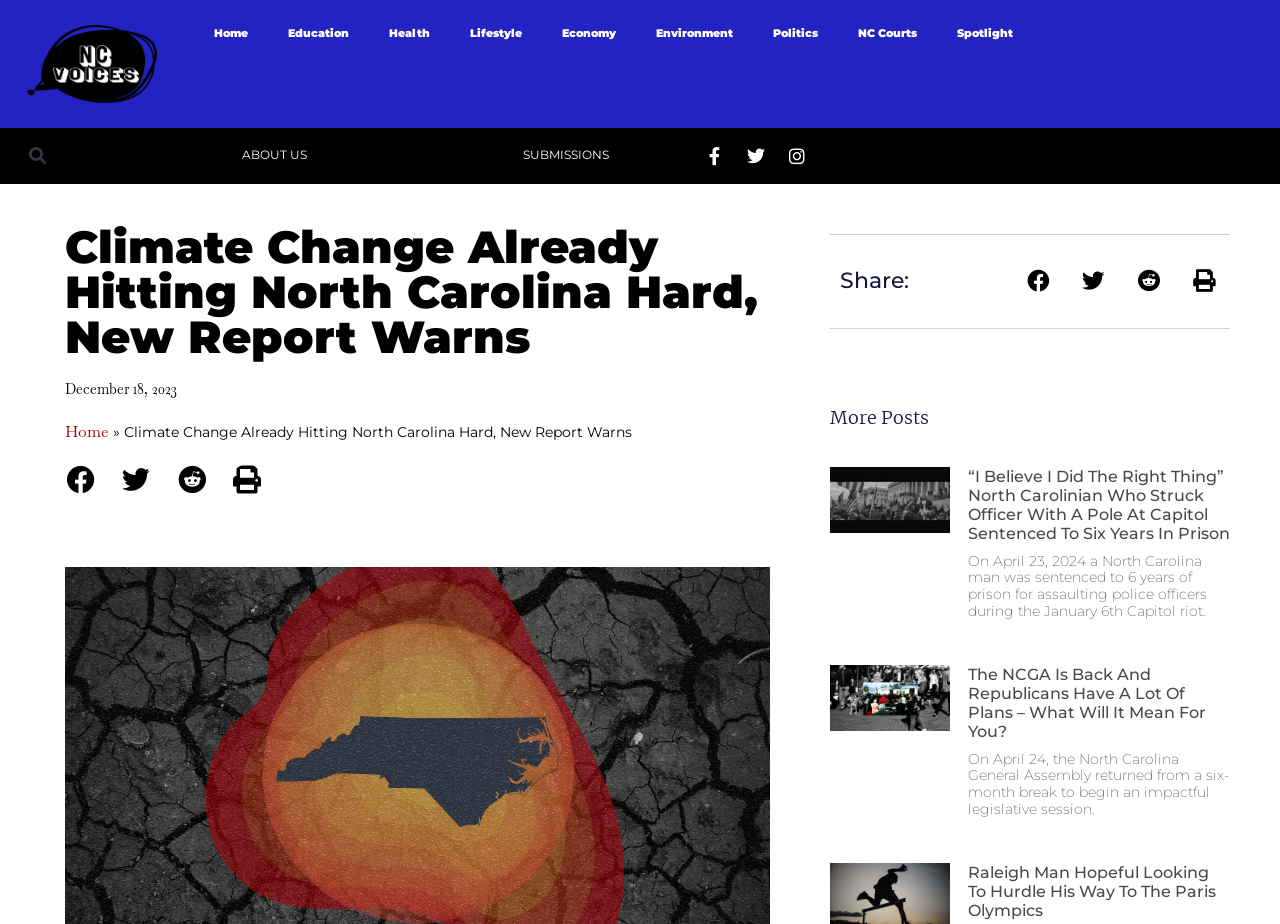Generate the title text from the webpage.

Climate Change Already Hitting North Carolina Hard, New Report Warns